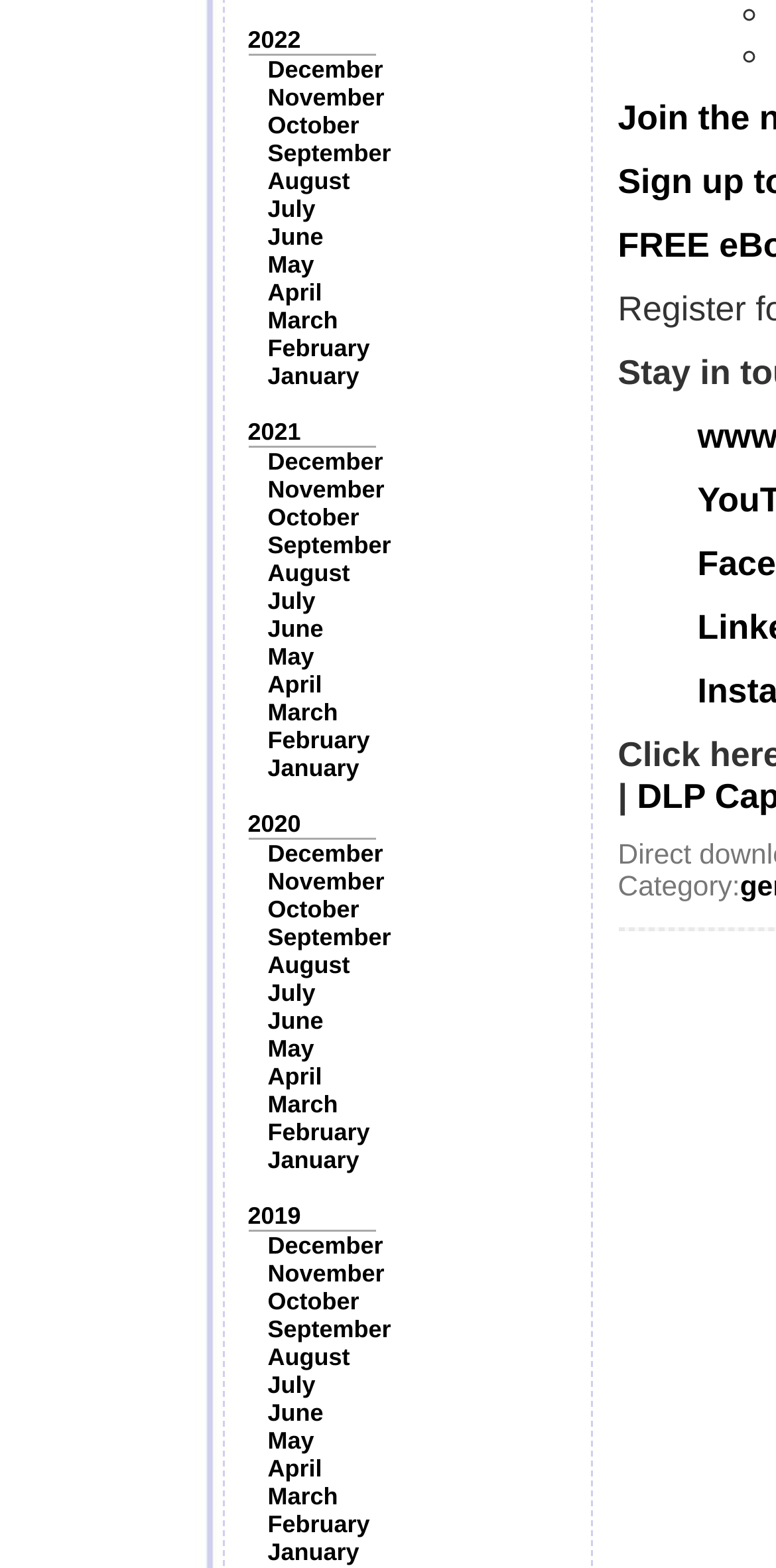Identify the coordinates of the bounding box for the element described below: "May". Return the coordinates as four float numbers between 0 and 1: [left, top, right, bottom].

[0.345, 0.91, 0.405, 0.928]